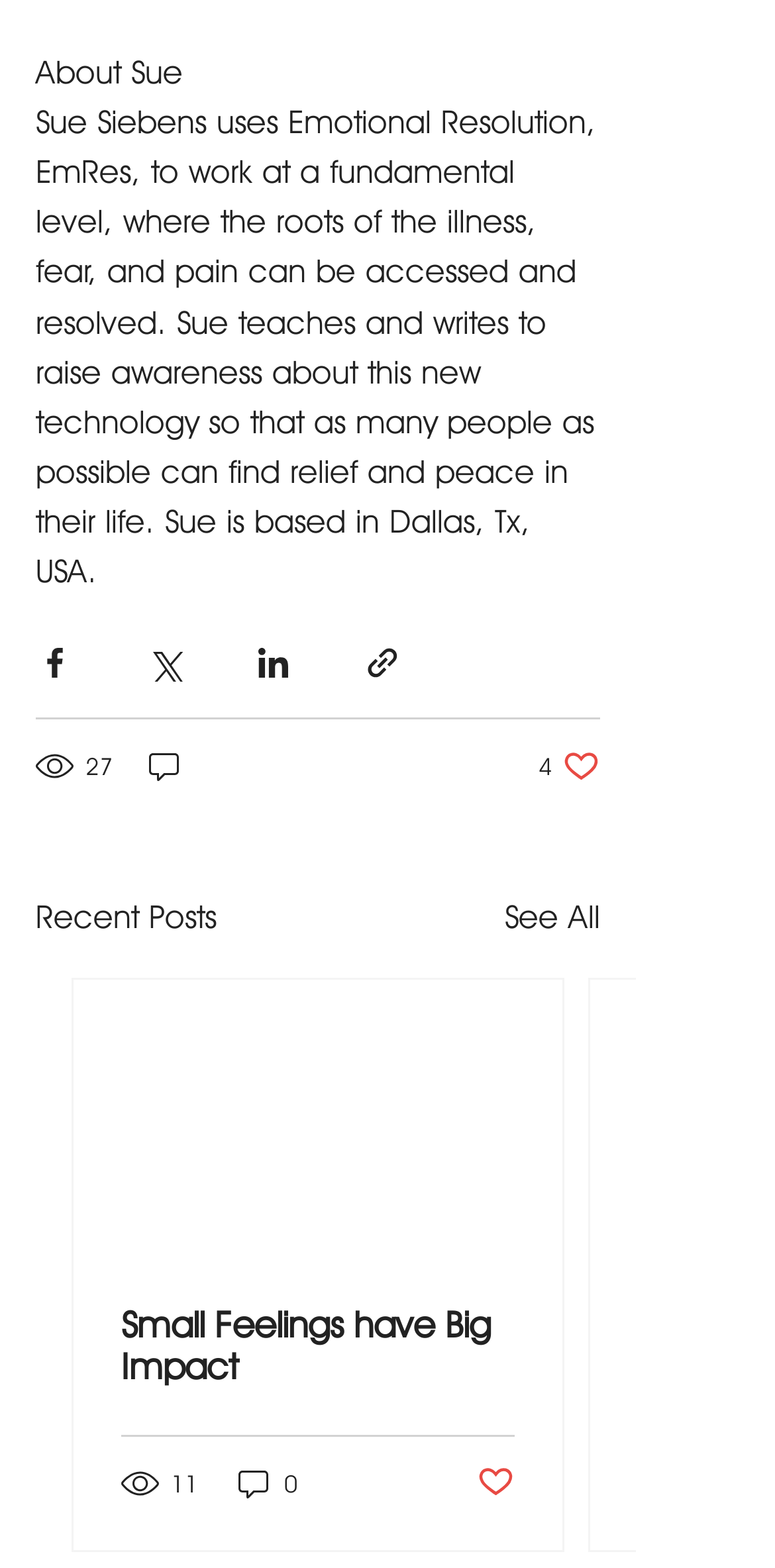How many likes does the post have?
Use the screenshot to answer the question with a single word or phrase.

4 likes